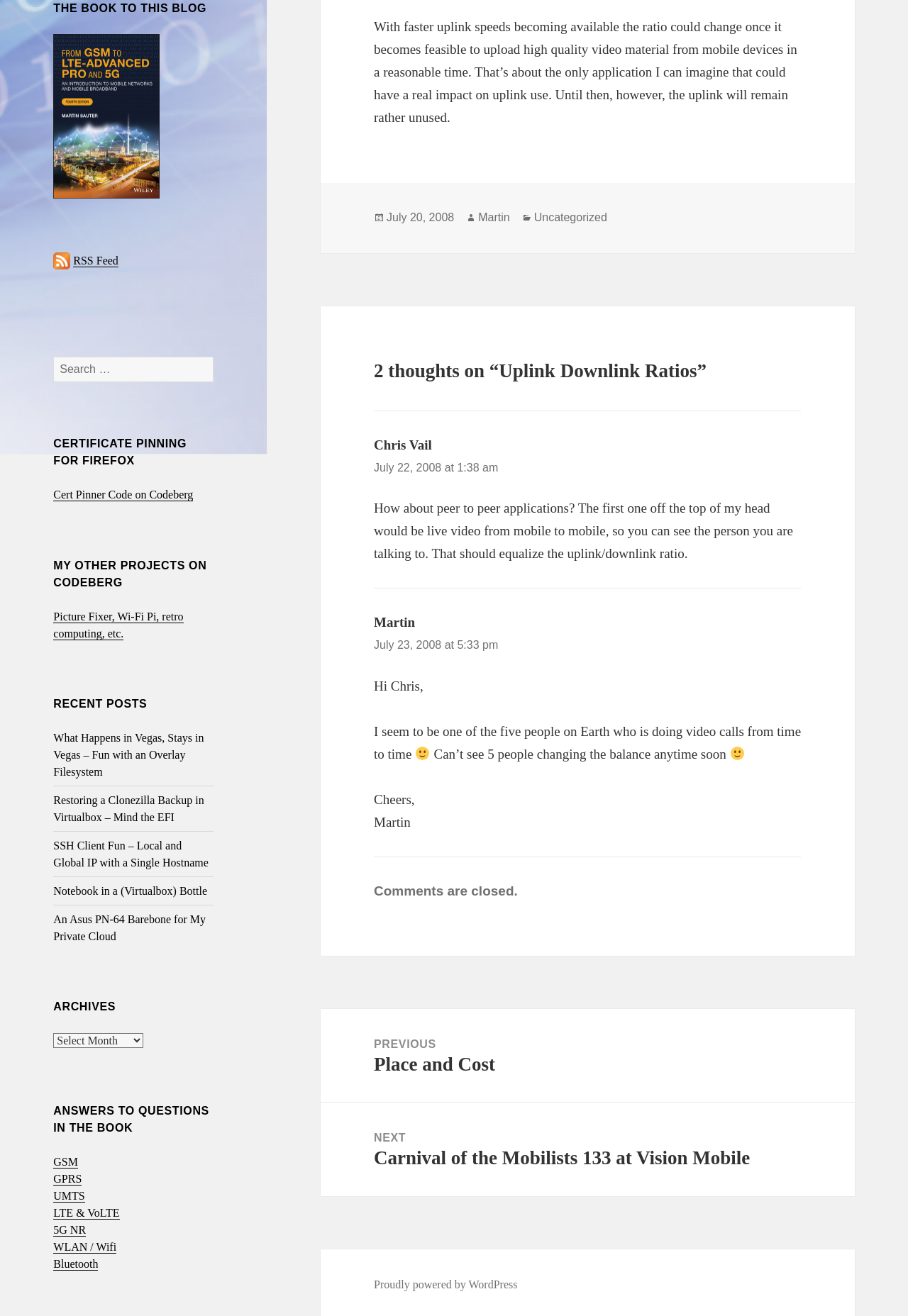Identify the bounding box coordinates for the UI element described by the following text: "GSM". Provide the coordinates as four float numbers between 0 and 1, in the format [left, top, right, bottom].

[0.059, 0.878, 0.086, 0.888]